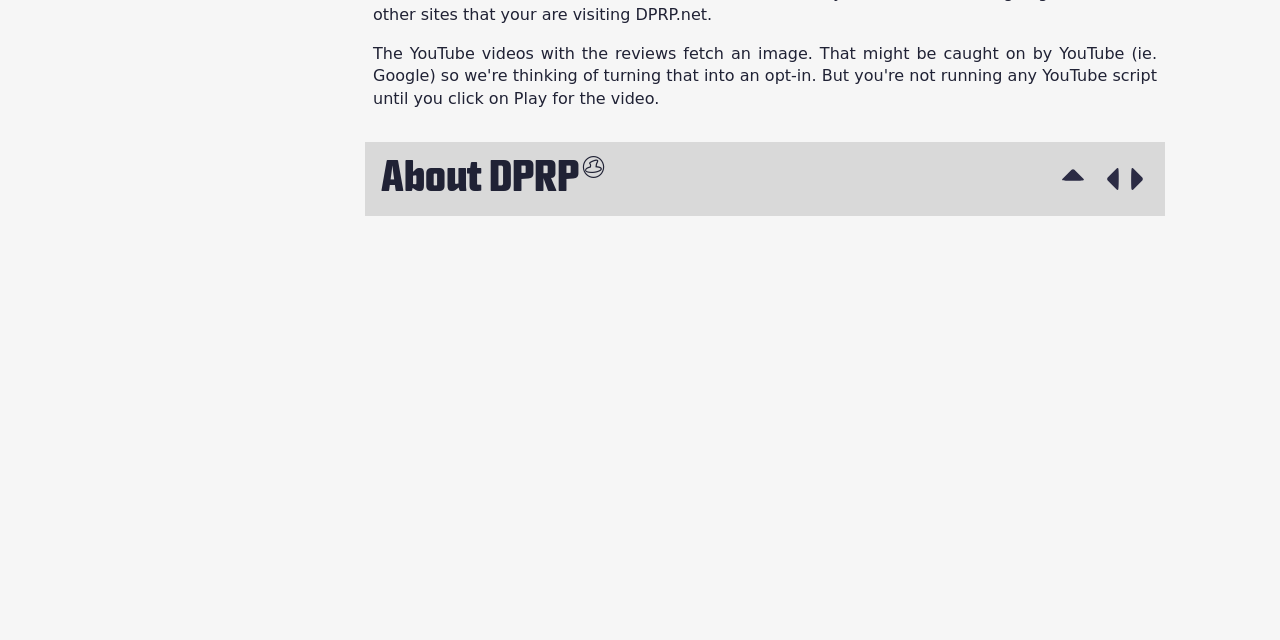Determine the bounding box coordinates for the UI element matching this description: "alt="FAQ" title="FAQ"".

[0.879, 0.255, 0.904, 0.305]